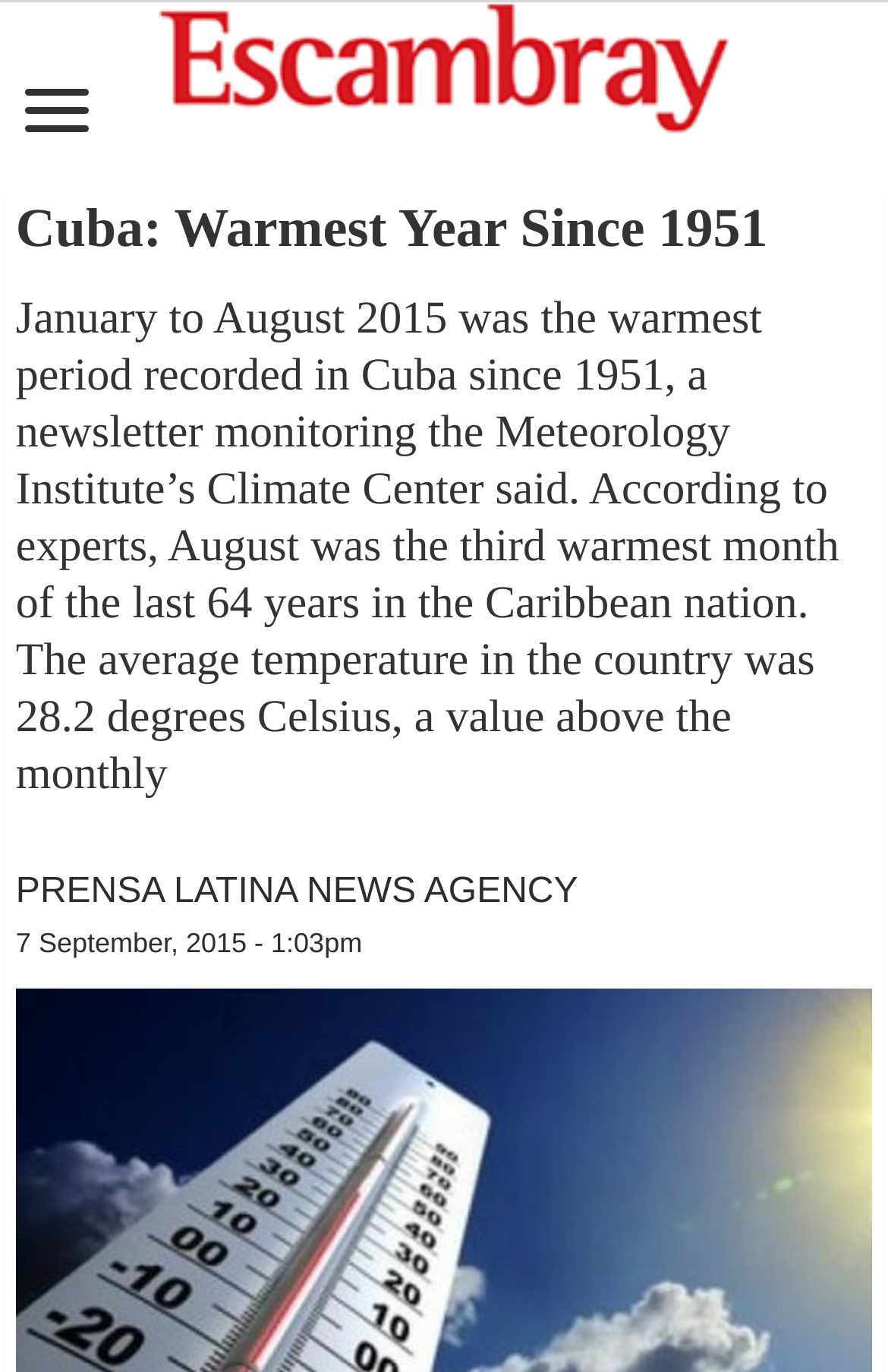What is the warmest period recorded in Cuba?
Examine the image closely and answer the question with as much detail as possible.

I found this answer by looking at the StaticText element with the text 'January to August 2015 was the warmest period recorded in Cuba since 1951...'. This text provides information about the warmest period recorded in Cuba, which is January to August 2015.